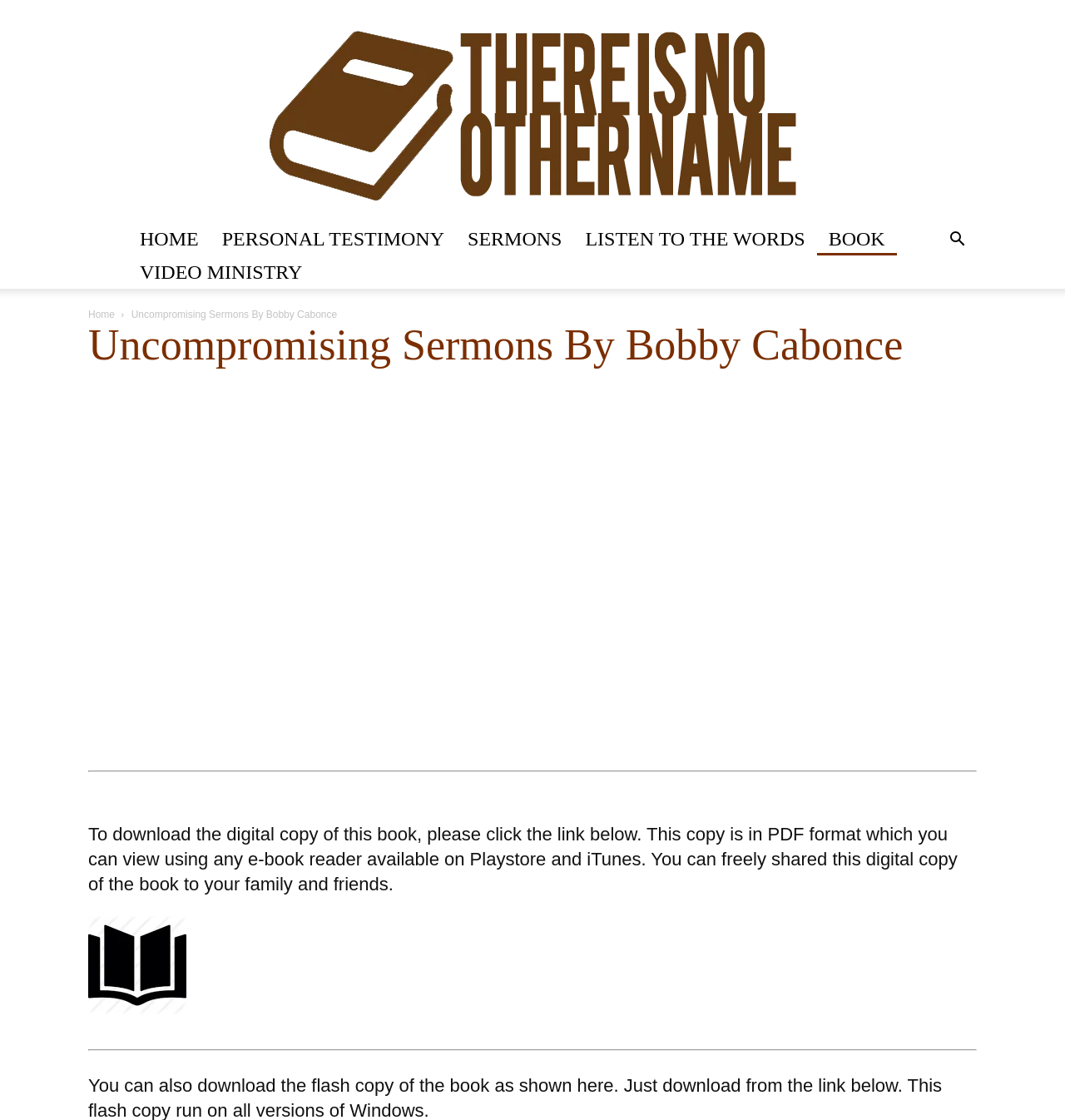Determine the bounding box for the UI element as described: "Personal Testimony". The coordinates should be represented as four float numbers between 0 and 1, formatted as [left, top, right, bottom].

[0.197, 0.198, 0.428, 0.228]